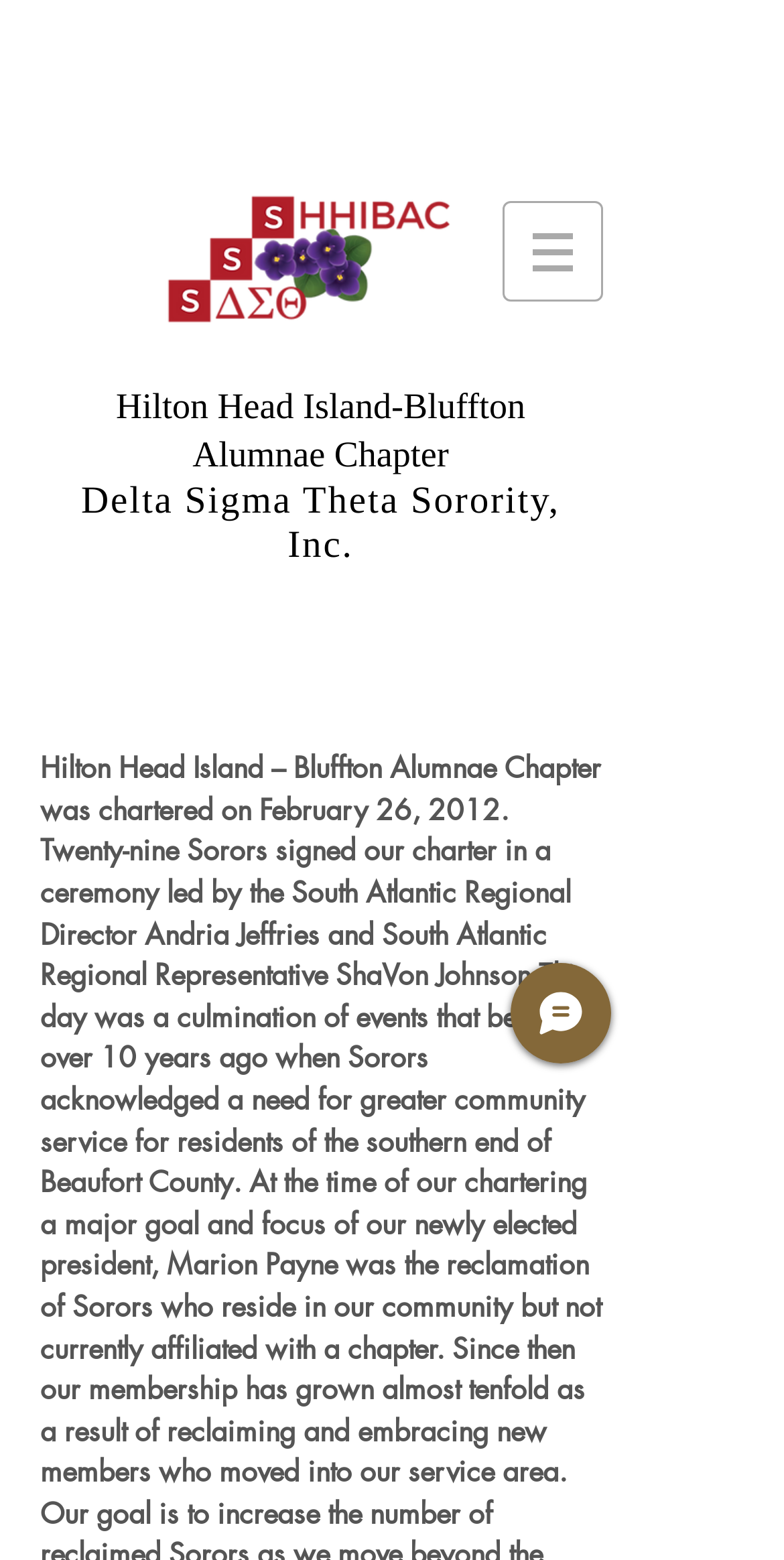Is there a logo on the webpage?
Provide a detailed answer to the question, using the image to inform your response.

I found an image element with the filename 'logo.png', which suggests that it is a logo. The image is also located near the top of the webpage, which is a common location for logos.